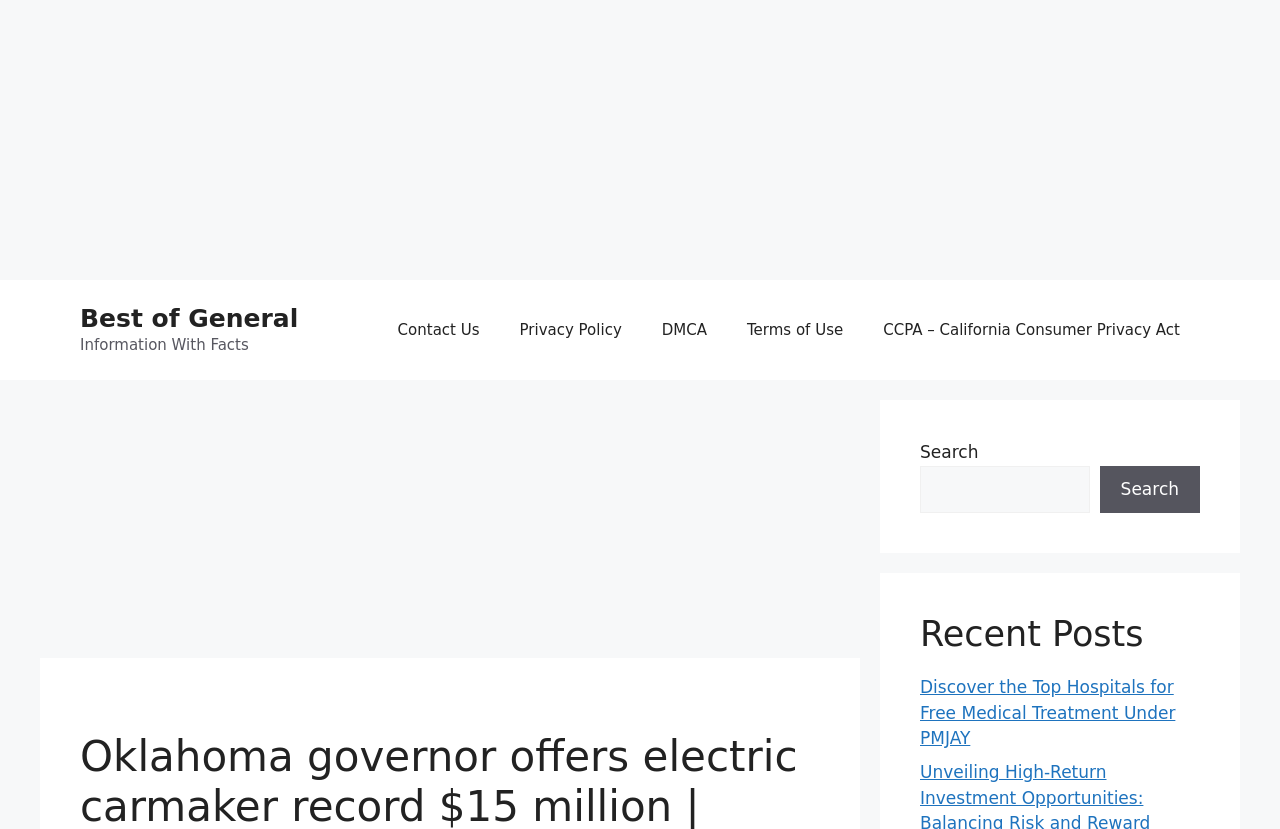What is the name of the section?
Utilize the information in the image to give a detailed answer to the question.

The section name can be found at the top of the webpage, below the banner, which says 'Best of General'.